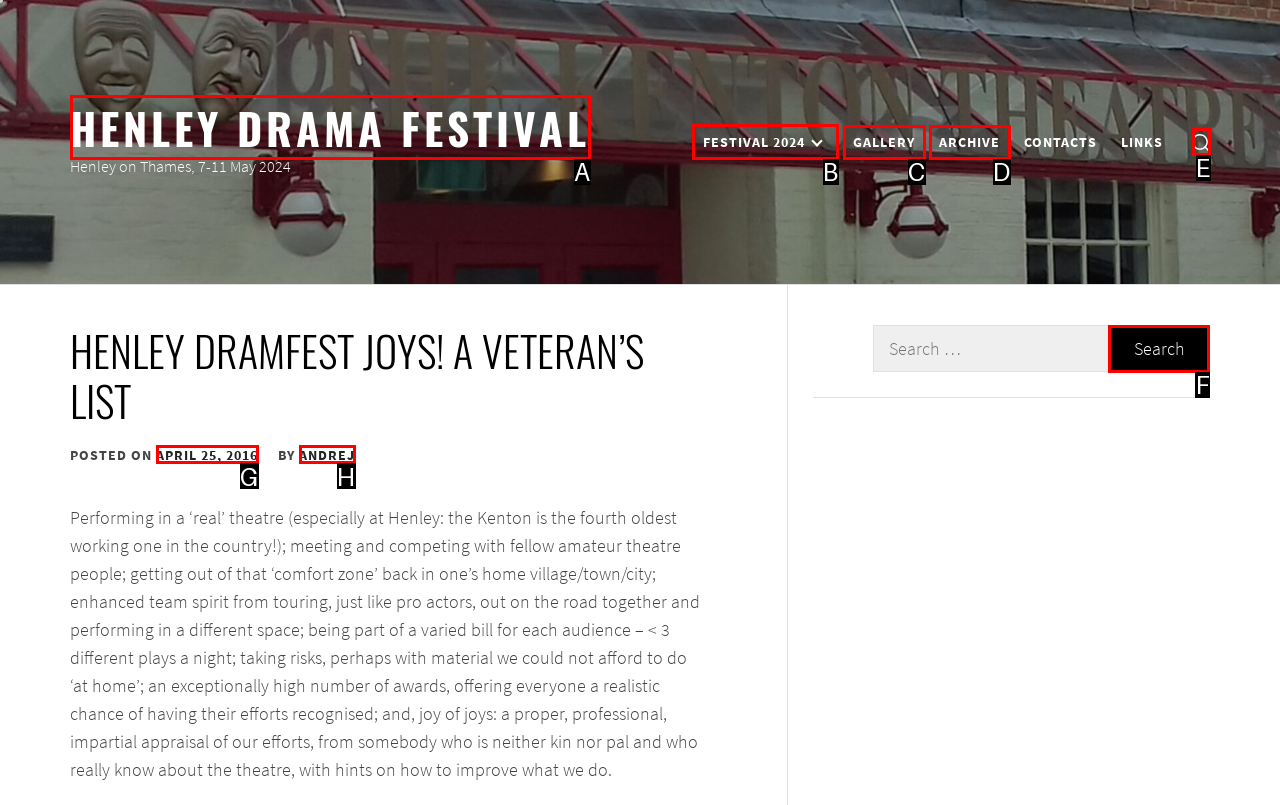For the task "View FESTIVAL 2024", which option's letter should you click? Answer with the letter only.

B